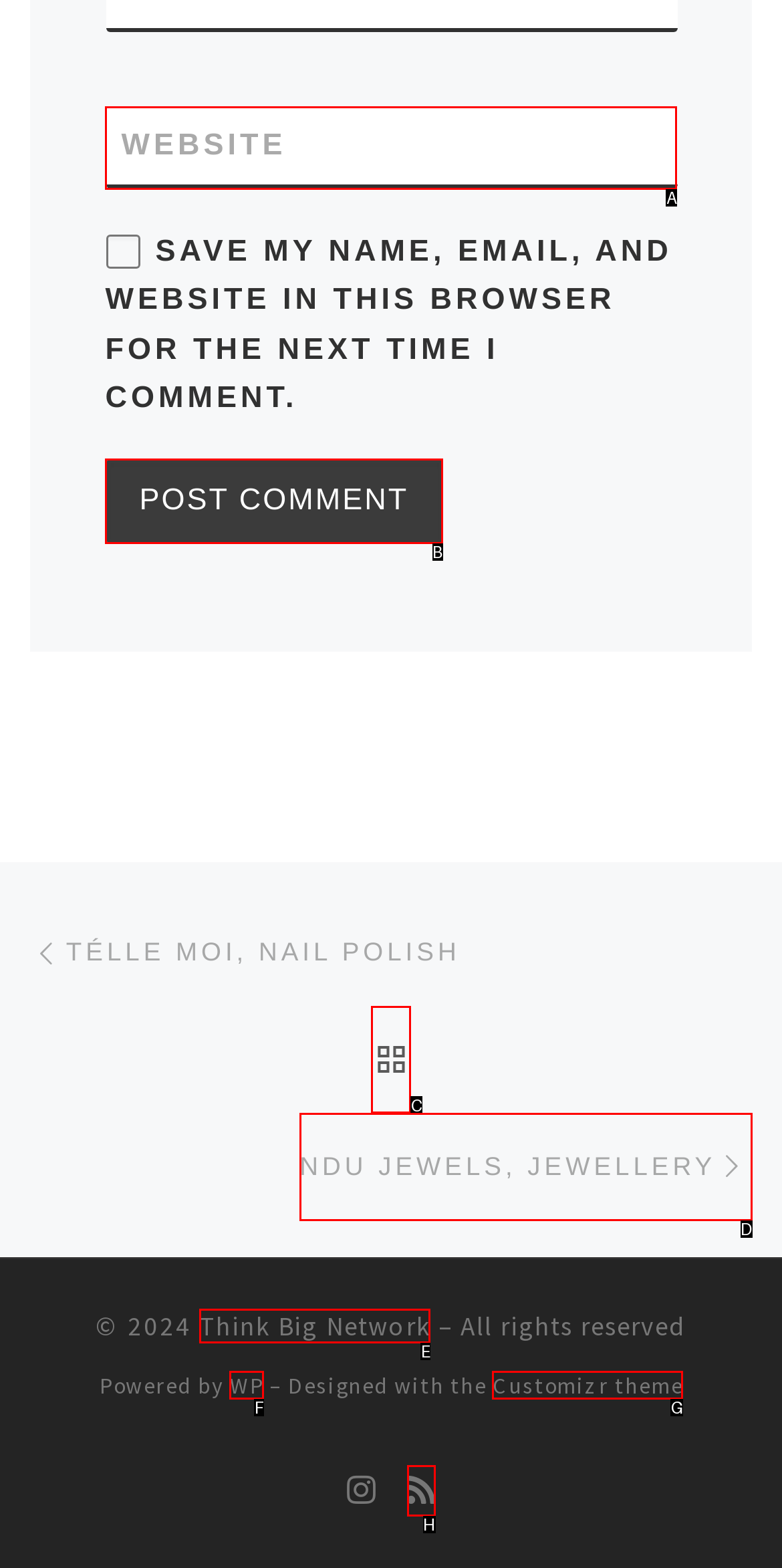From the given choices, determine which HTML element matches the description: NDU Jewels, jewellery. Reply with the appropriate letter.

D